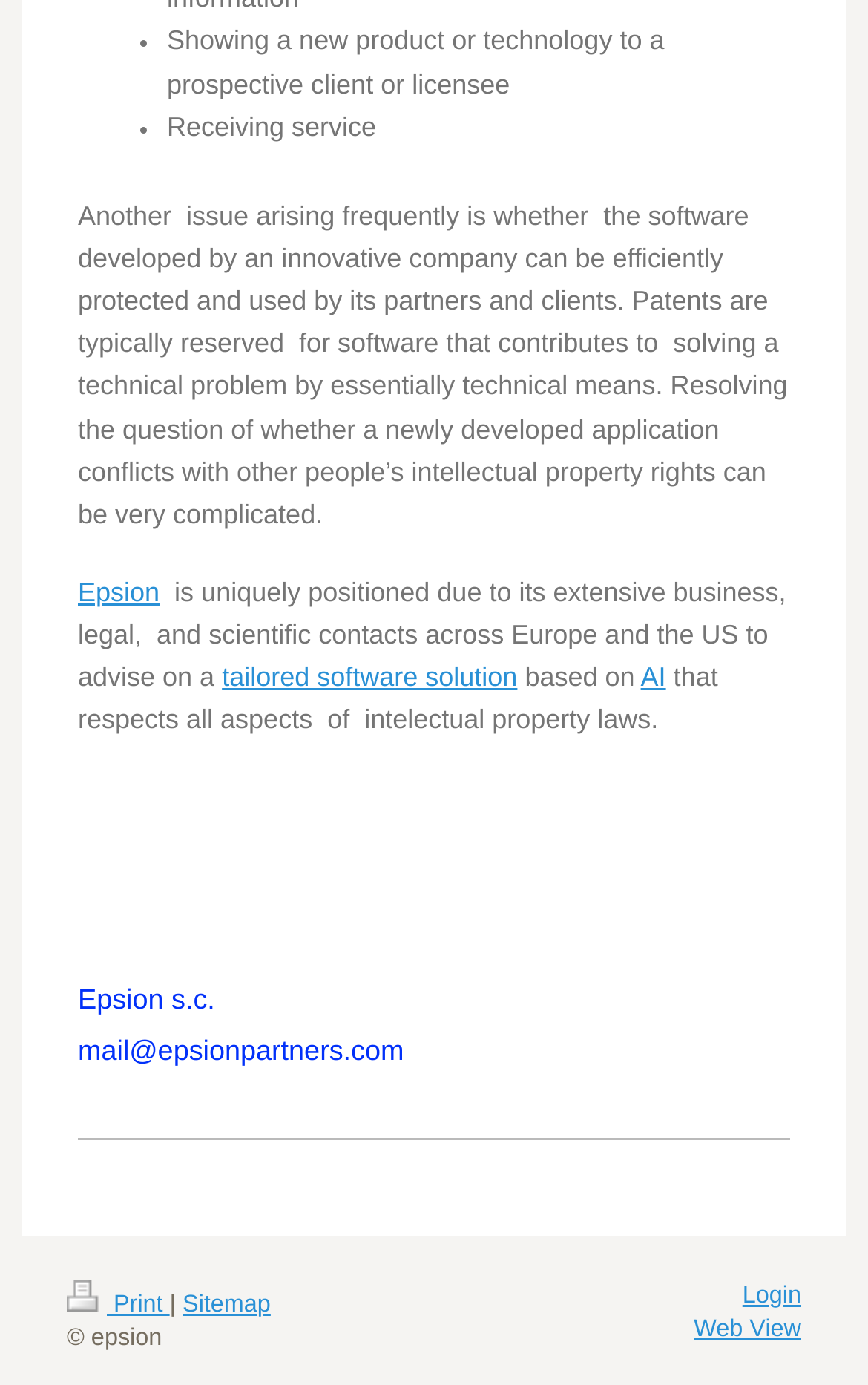Please locate the UI element described by "Evil Hostvl Dctgml" and provide its bounding box coordinates.

None